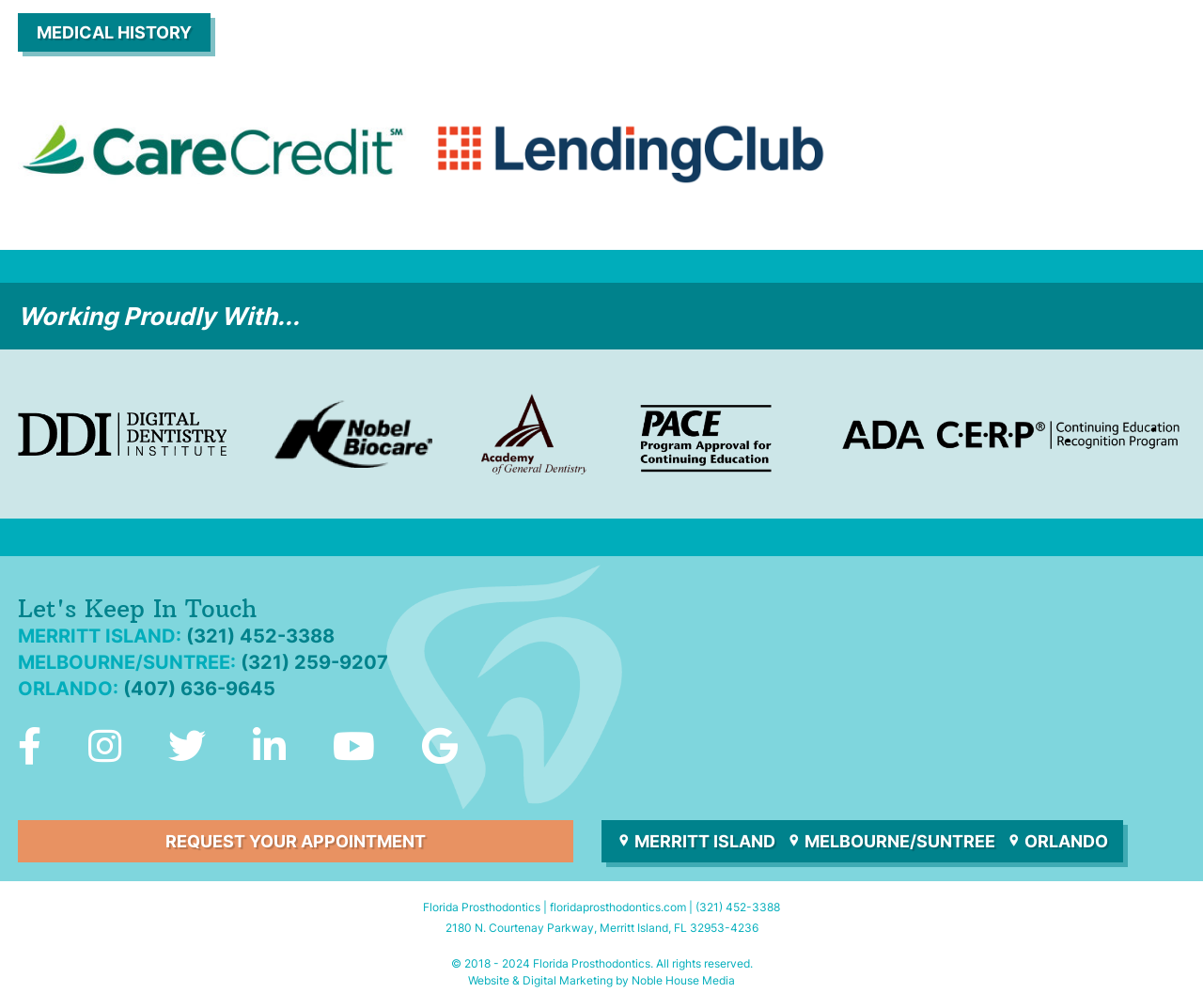Please find the bounding box coordinates (top-left x, top-left y, bottom-right x, bottom-right y) in the screenshot for the UI element described as follows: Merritt Island

[0.508, 0.814, 0.649, 0.856]